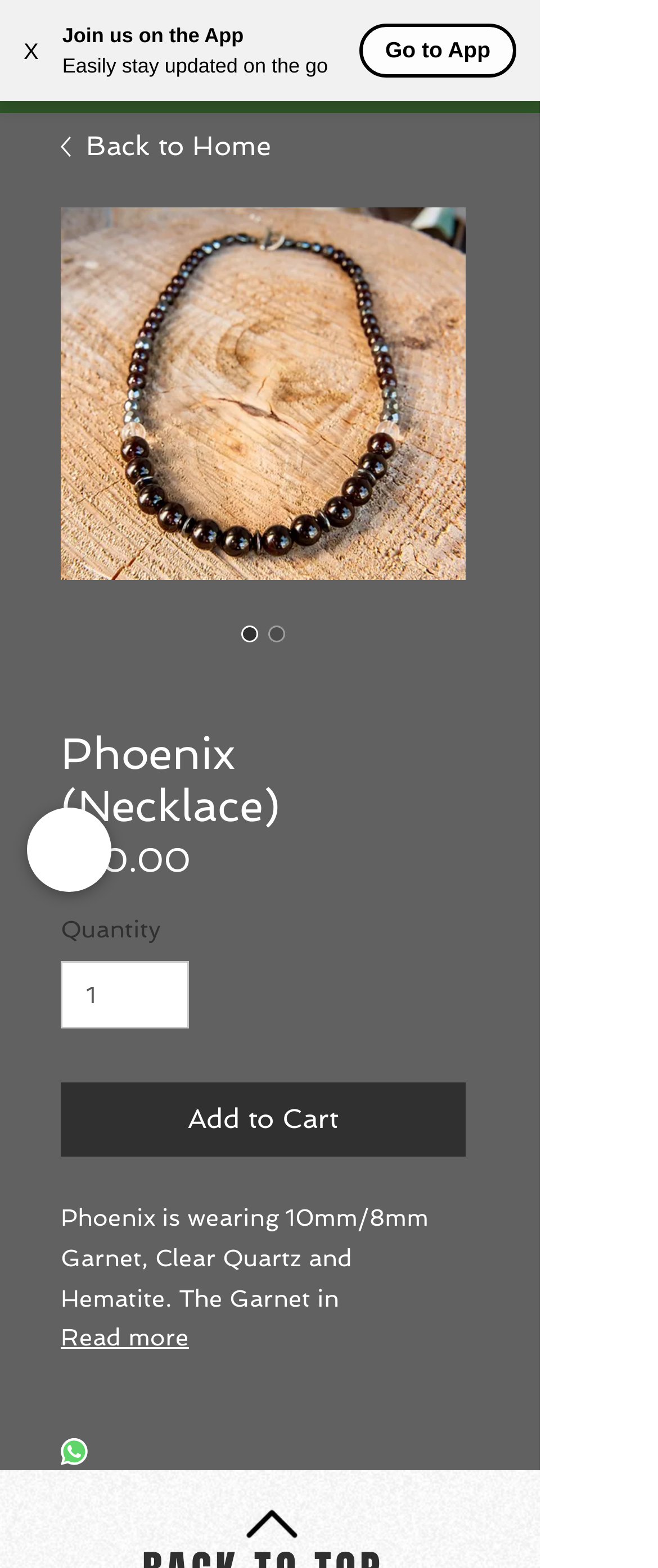What is the minimum quantity that can be added to the cart?
We need a detailed and meticulous answer to the question.

The minimum quantity that can be added to the cart can be found in the spinbutton element that has a valuemin attribute set to 1, indicating that the minimum quantity is 1.